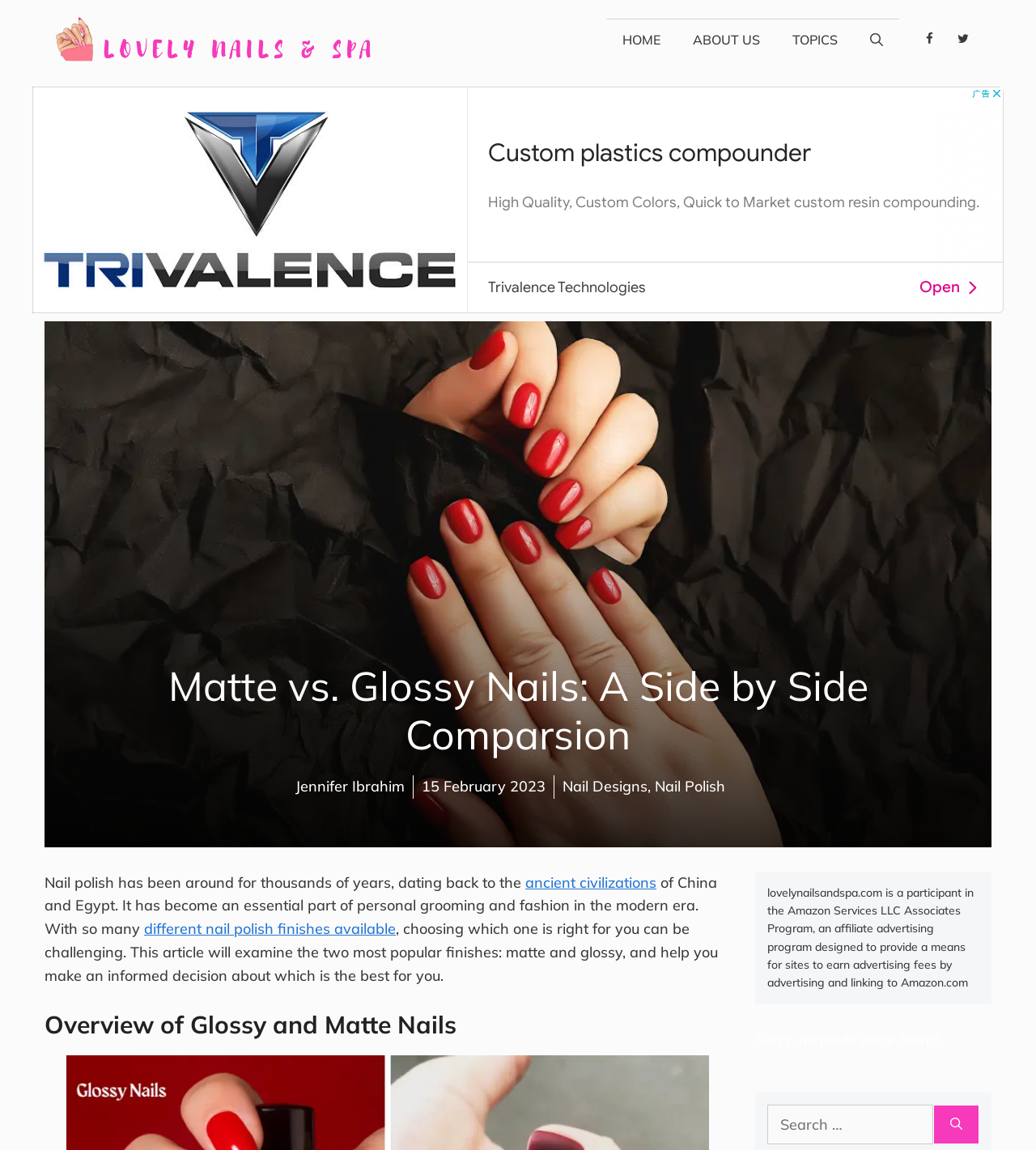Based on the element description, predict the bounding box coordinates (top-left x, top-left y, bottom-right x, bottom-right y) for the UI element in the screenshot: different nail polish finishes available

[0.139, 0.8, 0.382, 0.816]